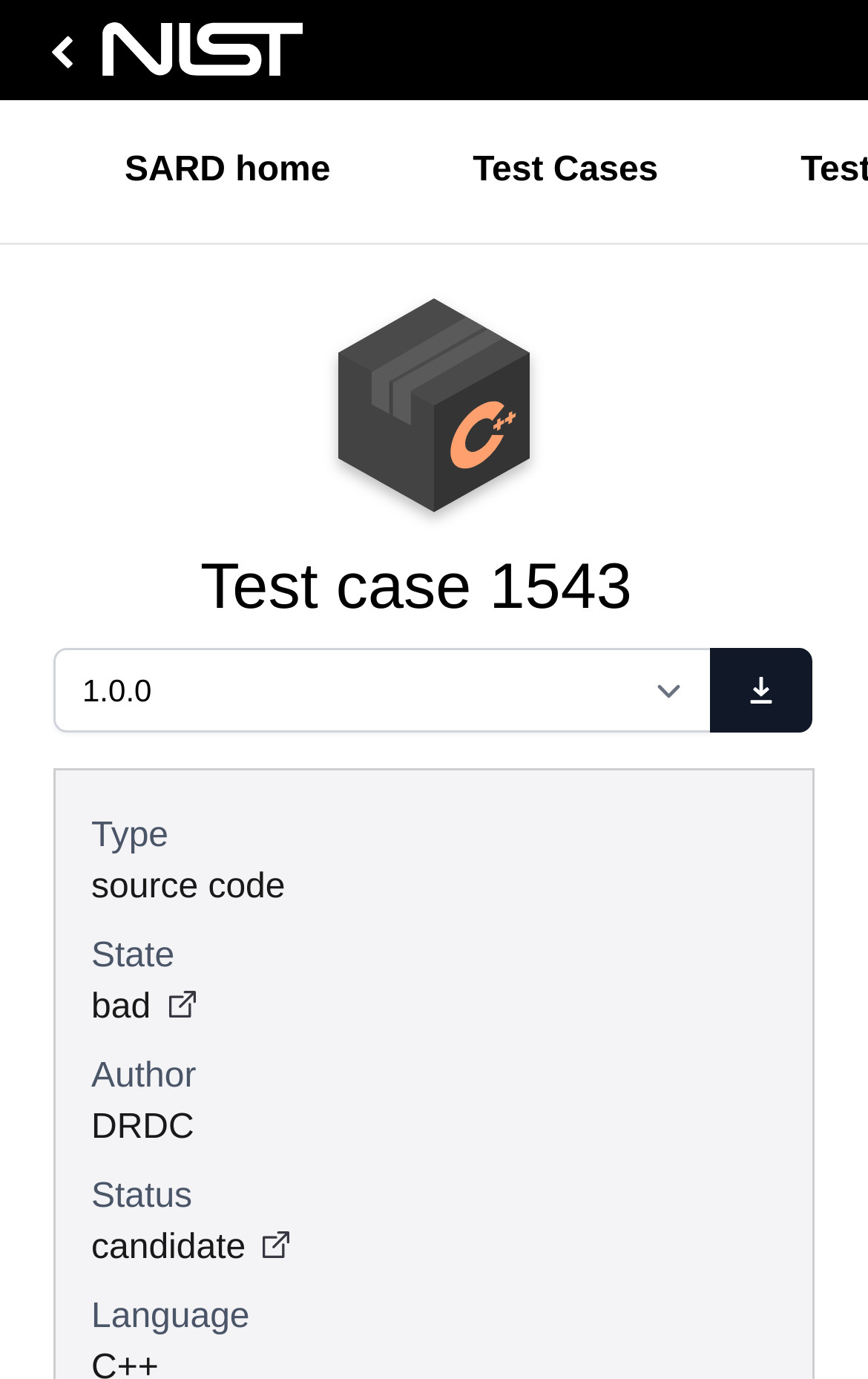What is the state of the test case?
Respond to the question with a well-detailed and thorough answer.

I found the answer by looking at the description list detail element on the webpage, which says 'State: bad'.